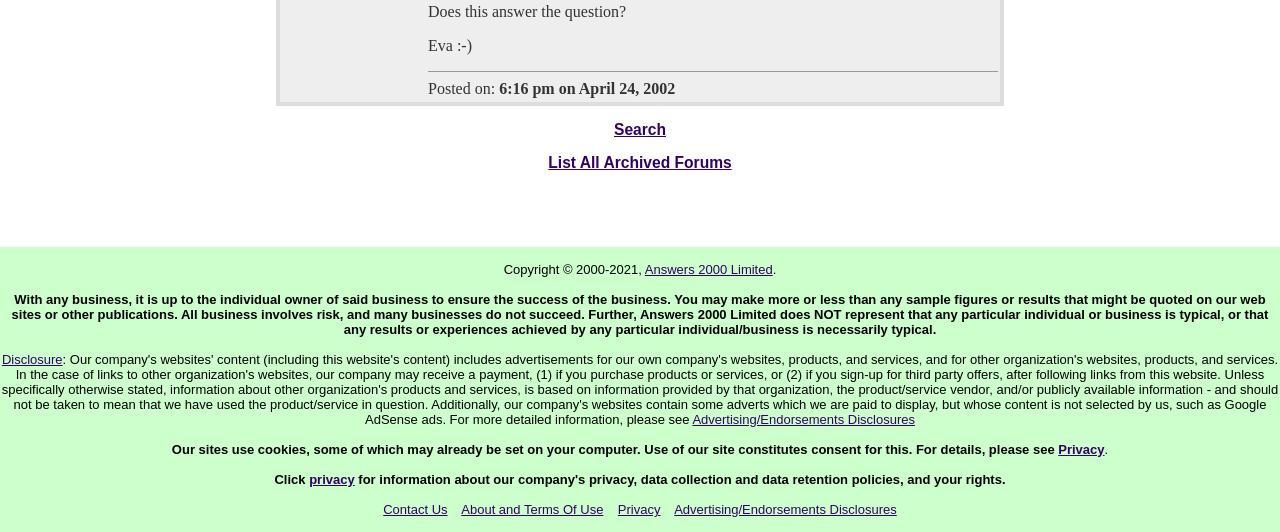Locate the bounding box of the UI element described in the following text: "Tumblr".

None